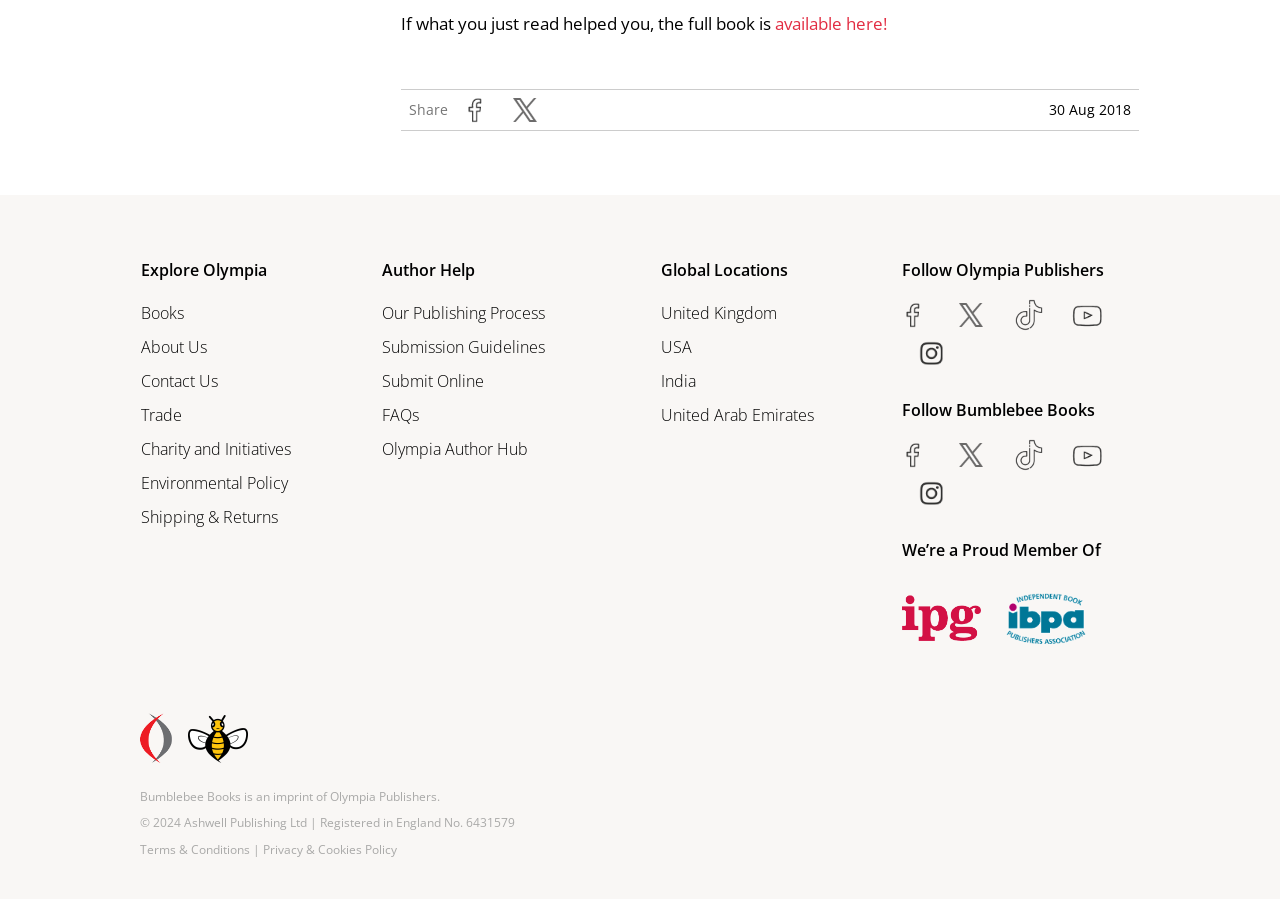Locate the bounding box coordinates of the item that should be clicked to fulfill the instruction: "View 'Terms & Conditions | Privacy & Cookies Policy'".

[0.109, 0.935, 0.31, 0.954]